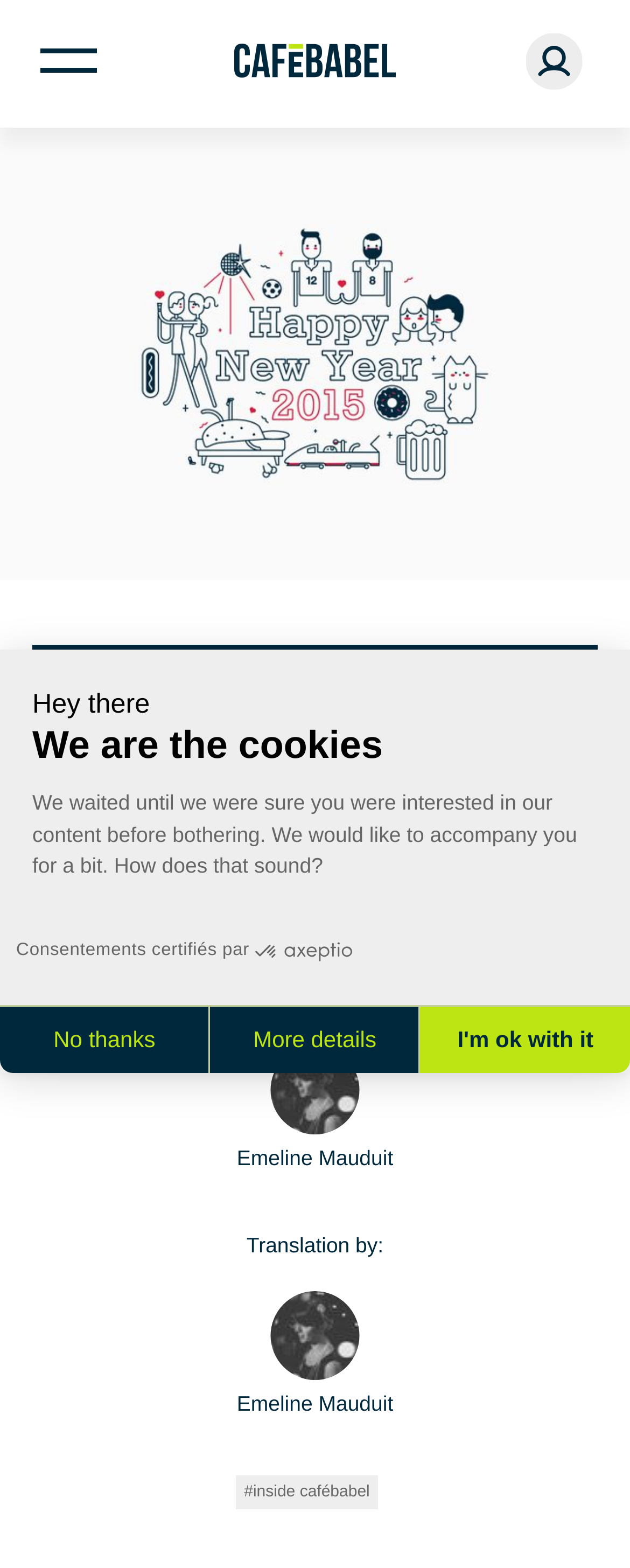Please identify the bounding box coordinates of the element's region that needs to be clicked to fulfill the following instruction: "Close the widget". The bounding box coordinates should consist of four float numbers between 0 and 1, i.e., [left, top, right, bottom].

[0.046, 0.625, 0.169, 0.674]